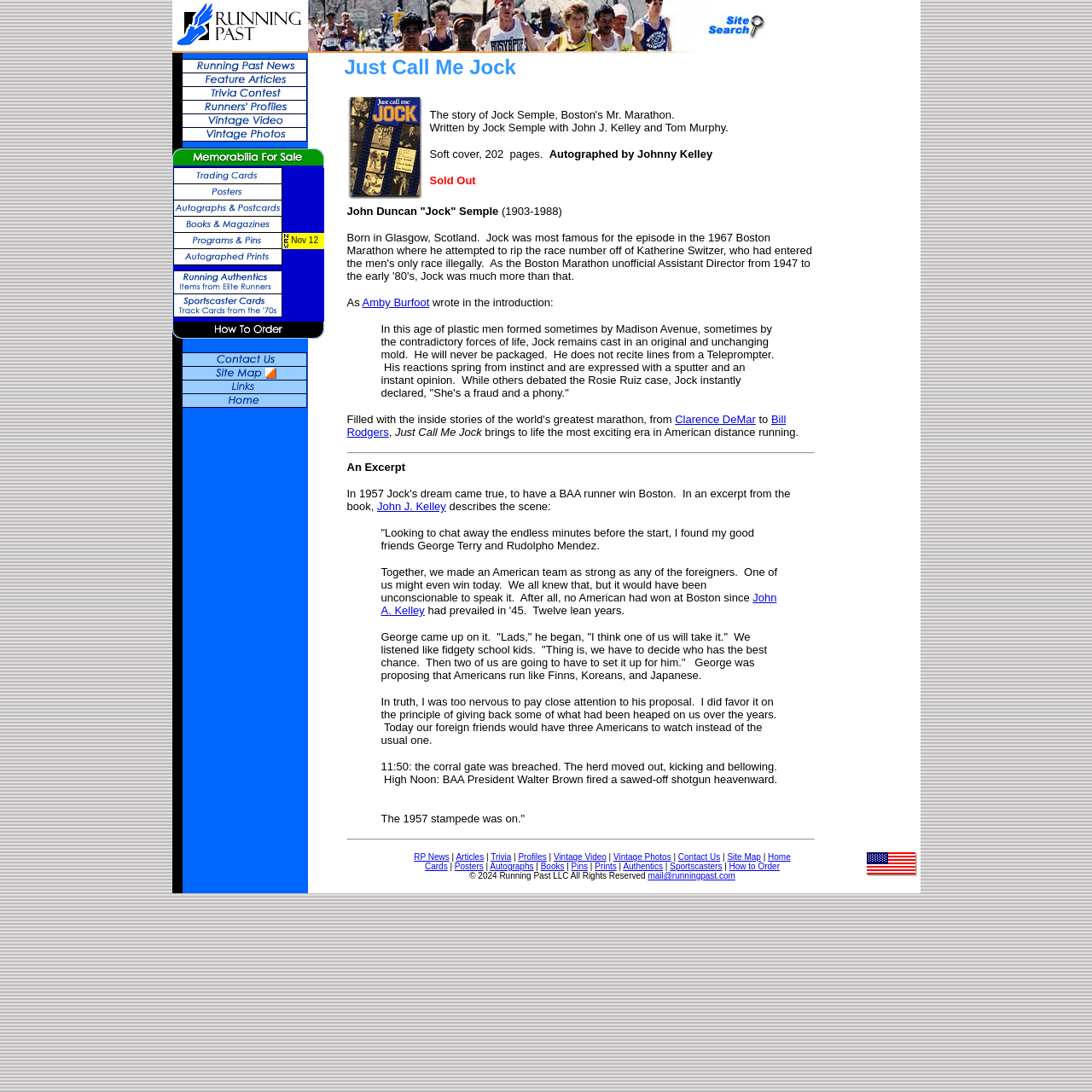From the given element description: "Autographs", find the bounding box for the UI element. Provide the coordinates as four float numbers between 0 and 1, in the order [left, top, right, bottom].

[0.449, 0.789, 0.489, 0.798]